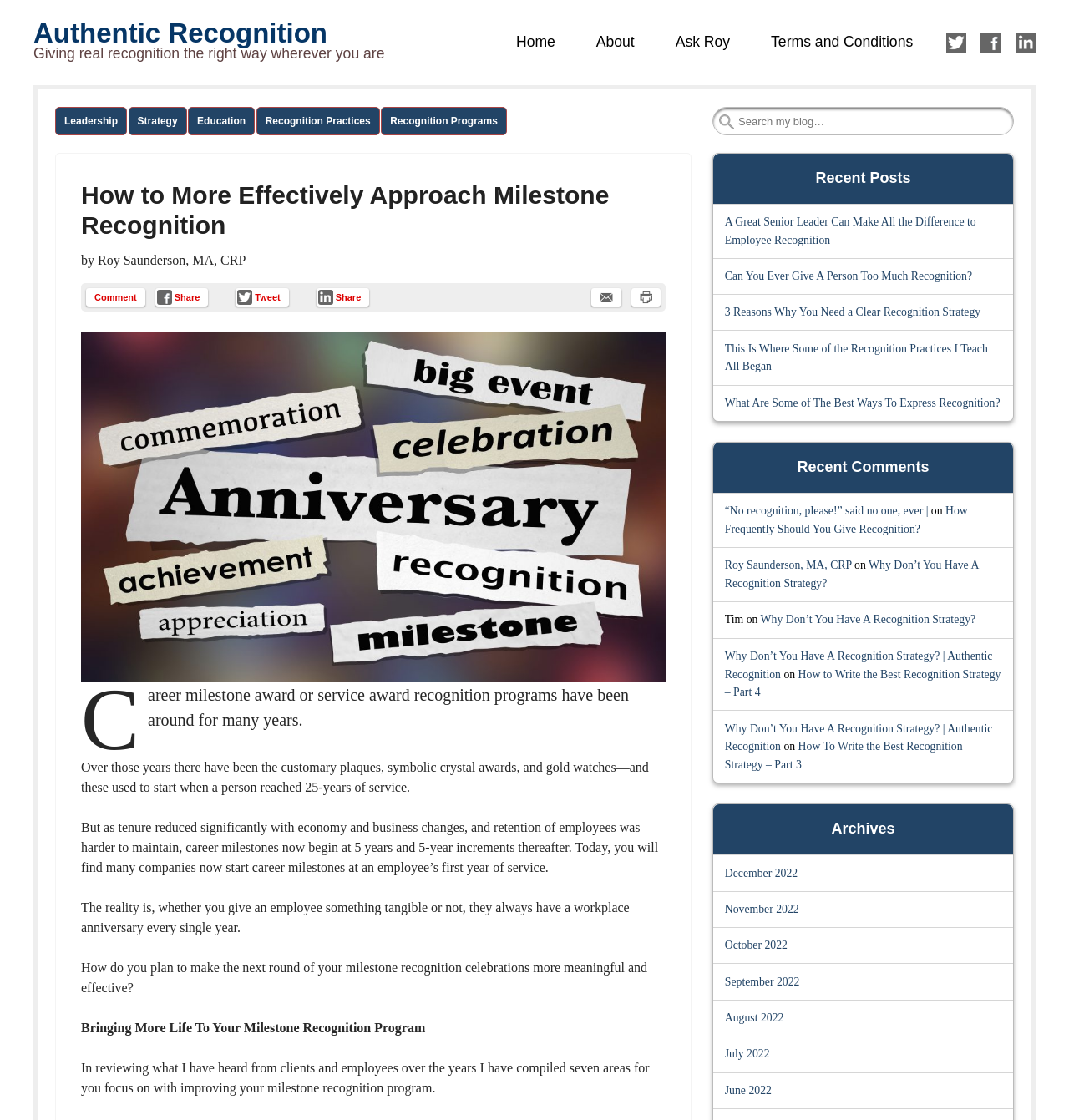What is the focus of the article?
Refer to the image and provide a one-word or short phrase answer.

Improving milestone recognition programs